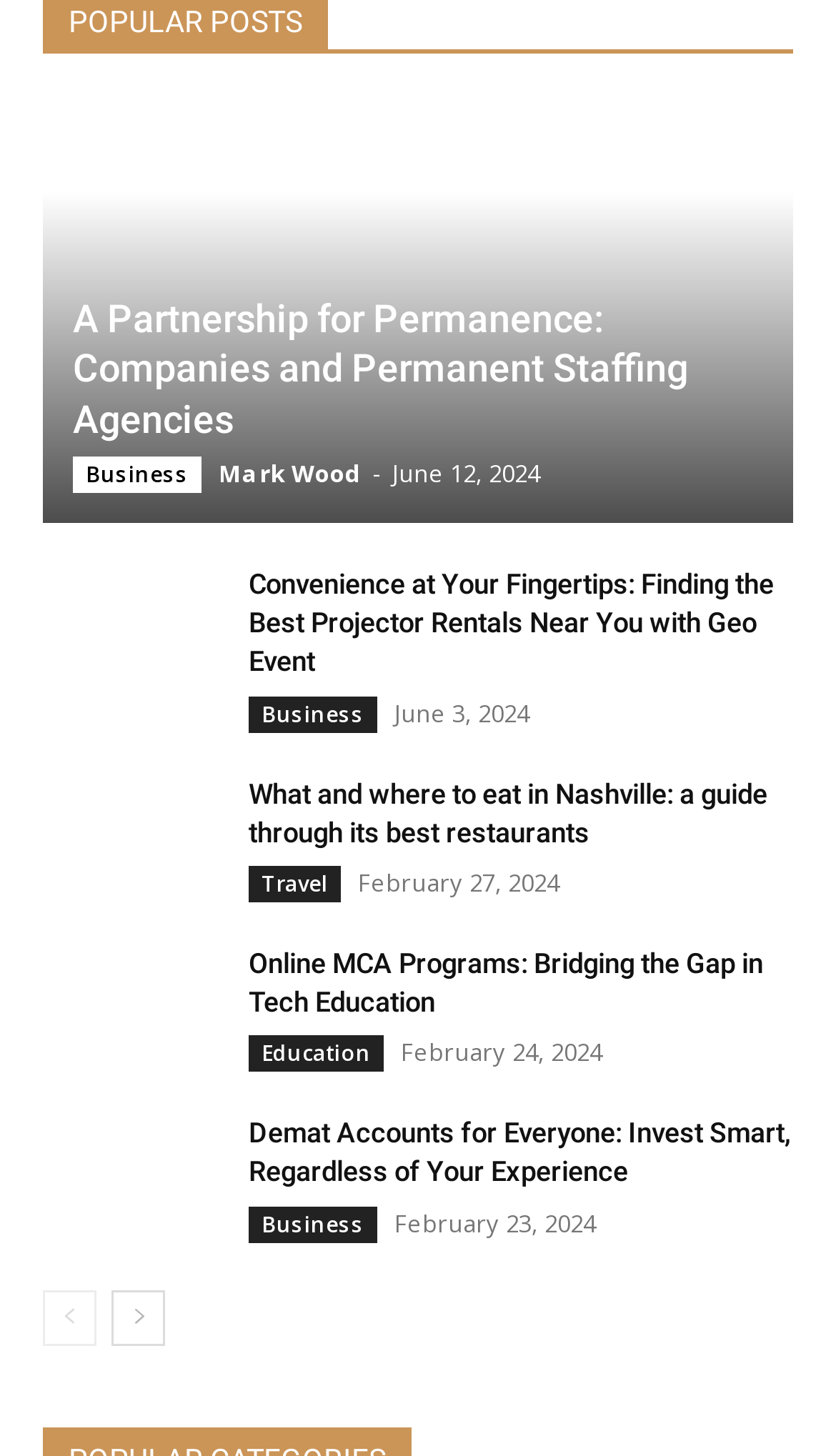With reference to the screenshot, provide a detailed response to the question below:
How many pages are there in total?

I found the links 'prev-page' and 'next-page' at the bottom of the page, which suggests that there are more pages beyond the current one. Therefore, there are more than 1 page in total.